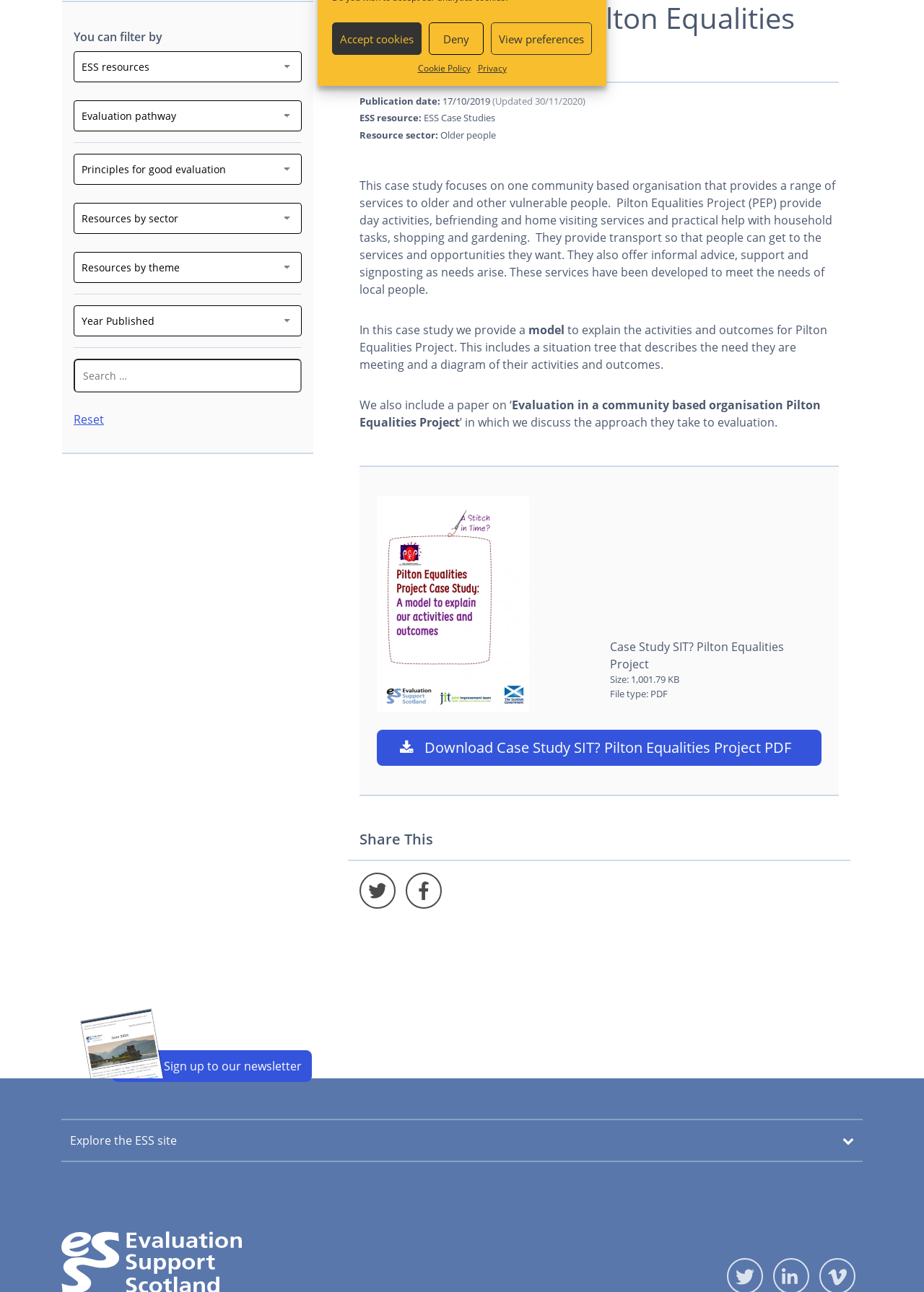Identify the bounding box of the HTML element described as: "View preferences".

[0.531, 0.017, 0.641, 0.042]